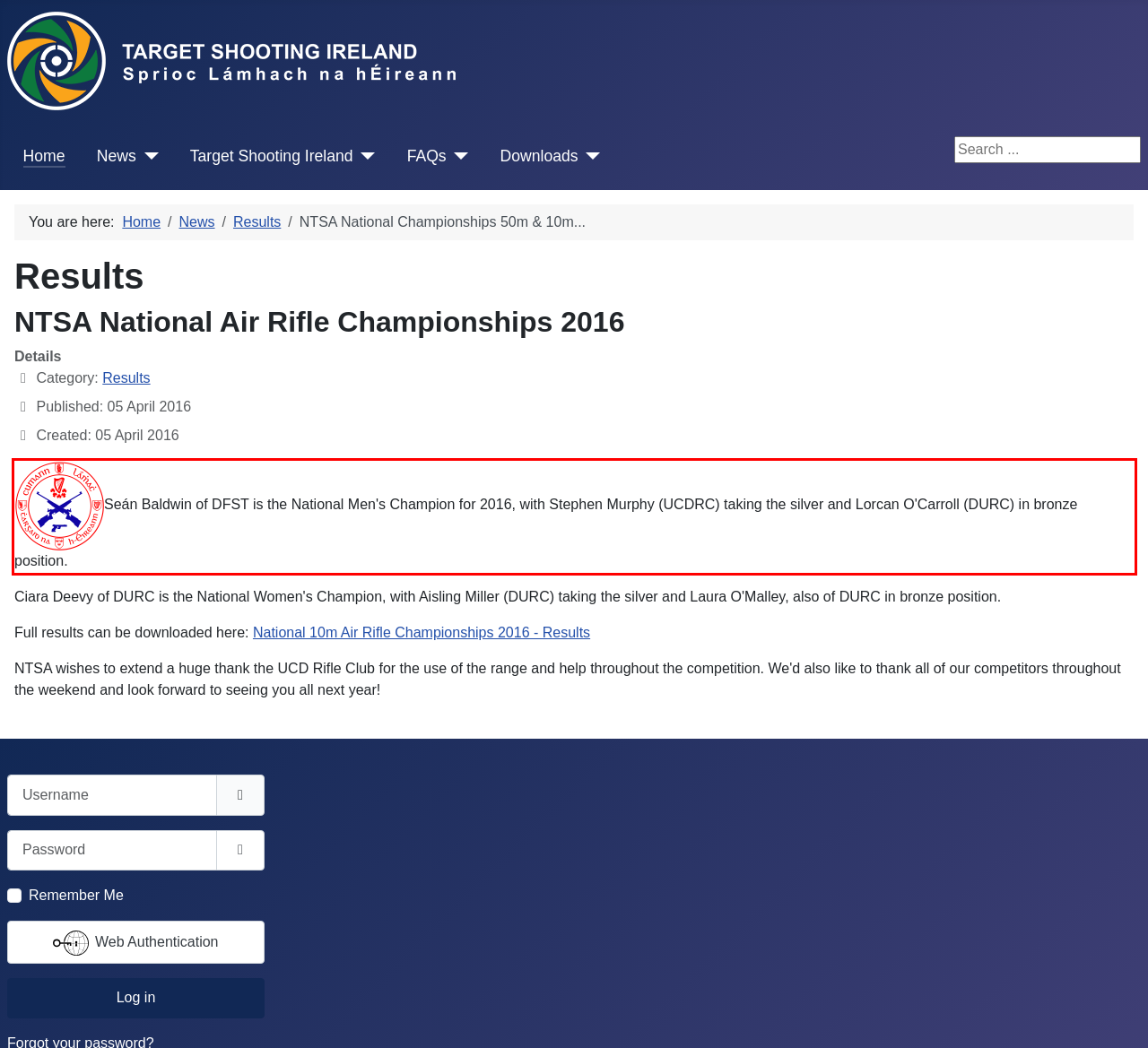Please analyze the provided webpage screenshot and perform OCR to extract the text content from the red rectangle bounding box.

Seán Baldwin of DFST is the National Men's Champion for 2016, with Stephen Murphy (UCDRC) taking the silver and Lorcan O'Carroll (DURC) in bronze position.